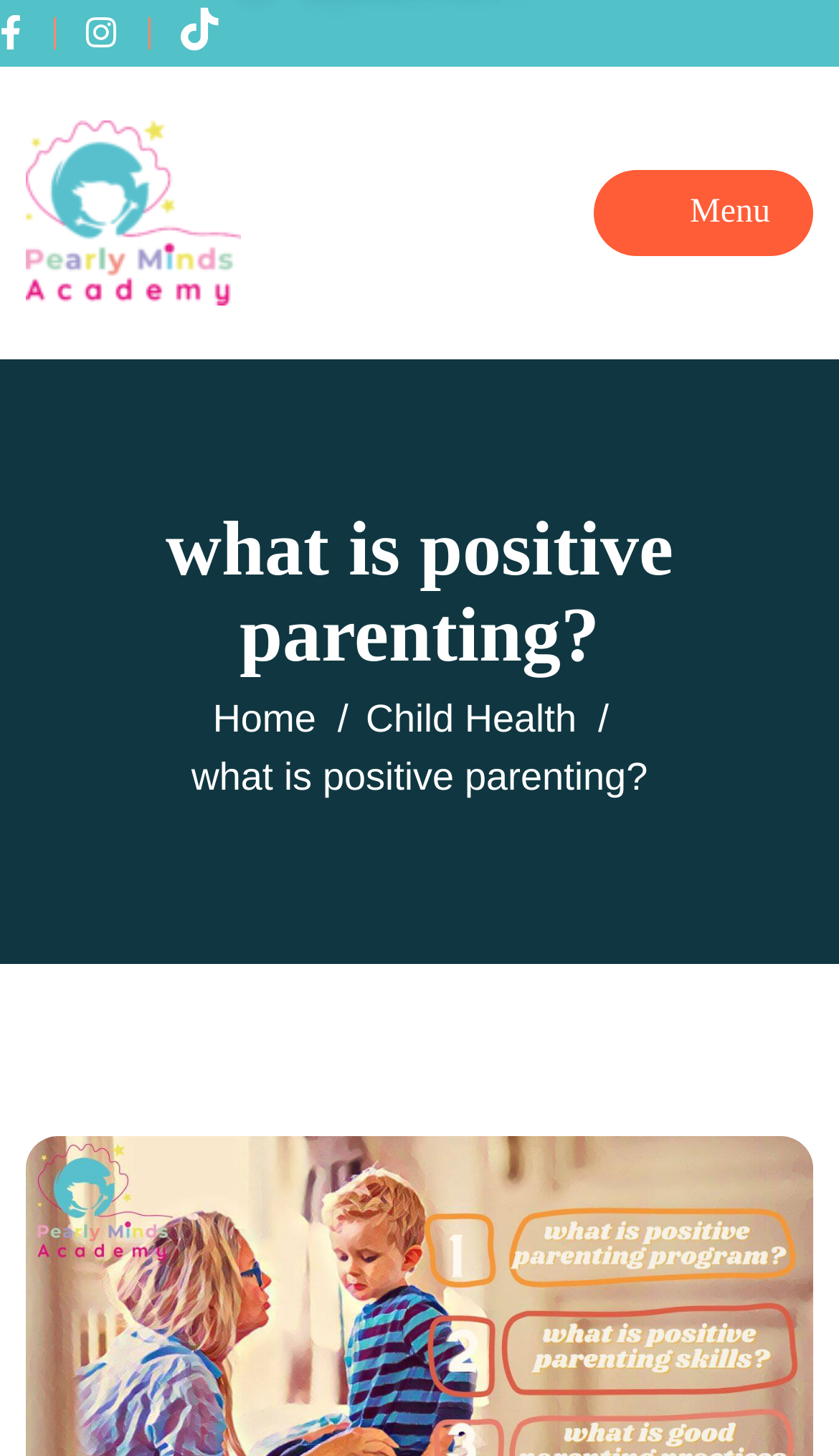Use one word or a short phrase to answer the question provided: 
How many menu items are there in the main menu?

2